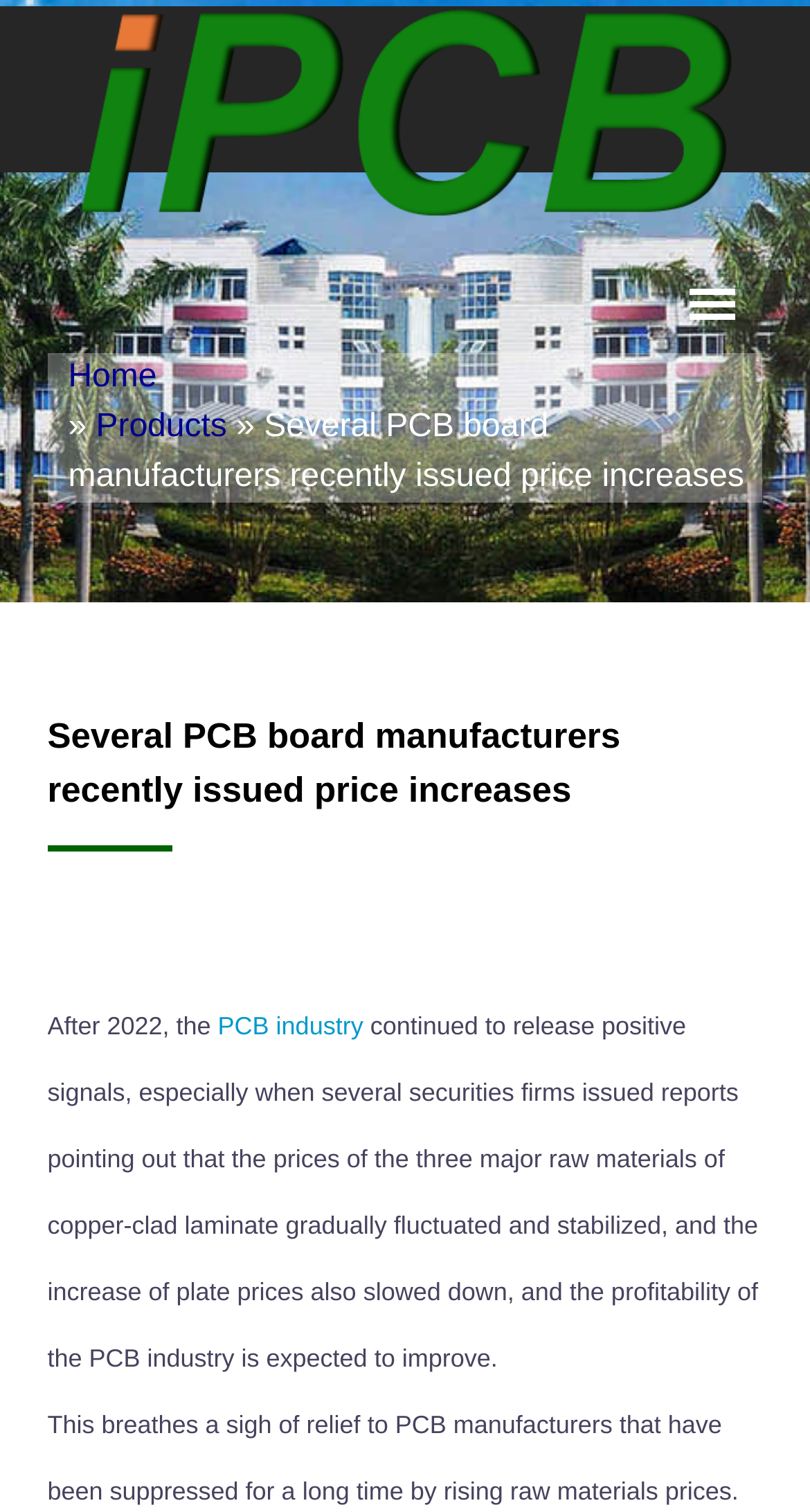What is the expected outcome for the PCB industry?
Please provide a detailed answer to the question.

The webpage mentions that the increase of plate prices also slowed down, and the profitability of the PCB industry is expected to improve, indicating a positive outlook for the industry.